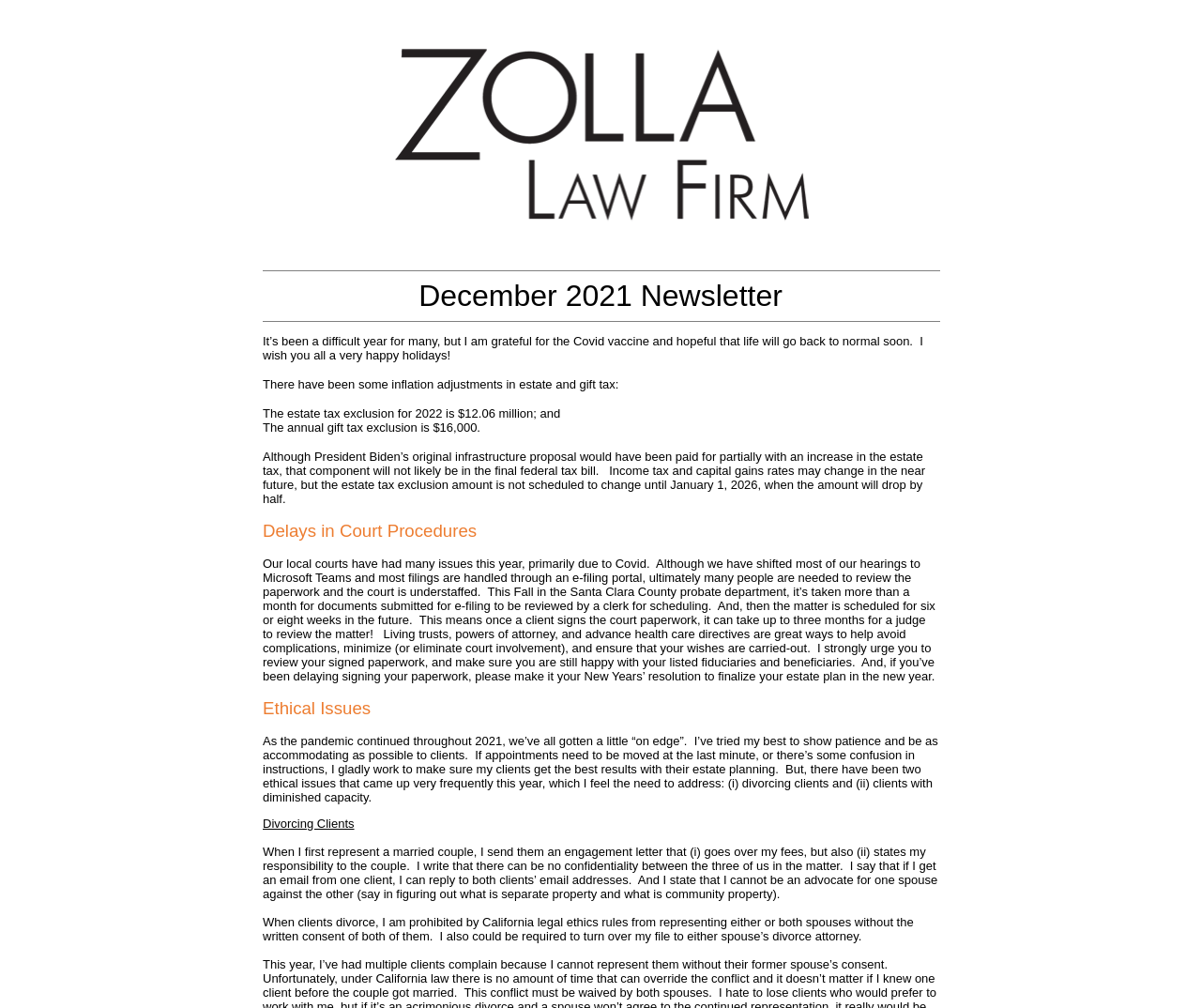What is the purpose of living trusts?
Please give a detailed and elaborate answer to the question based on the image.

The text mentions, 'Living trusts, powers of attorney, and advance health care directives are great ways to help avoid complications, minimize (or eliminate court involvement), and ensure that your wishes are carried-out.' This implies that one of the purposes of living trusts is to avoid court involvement.